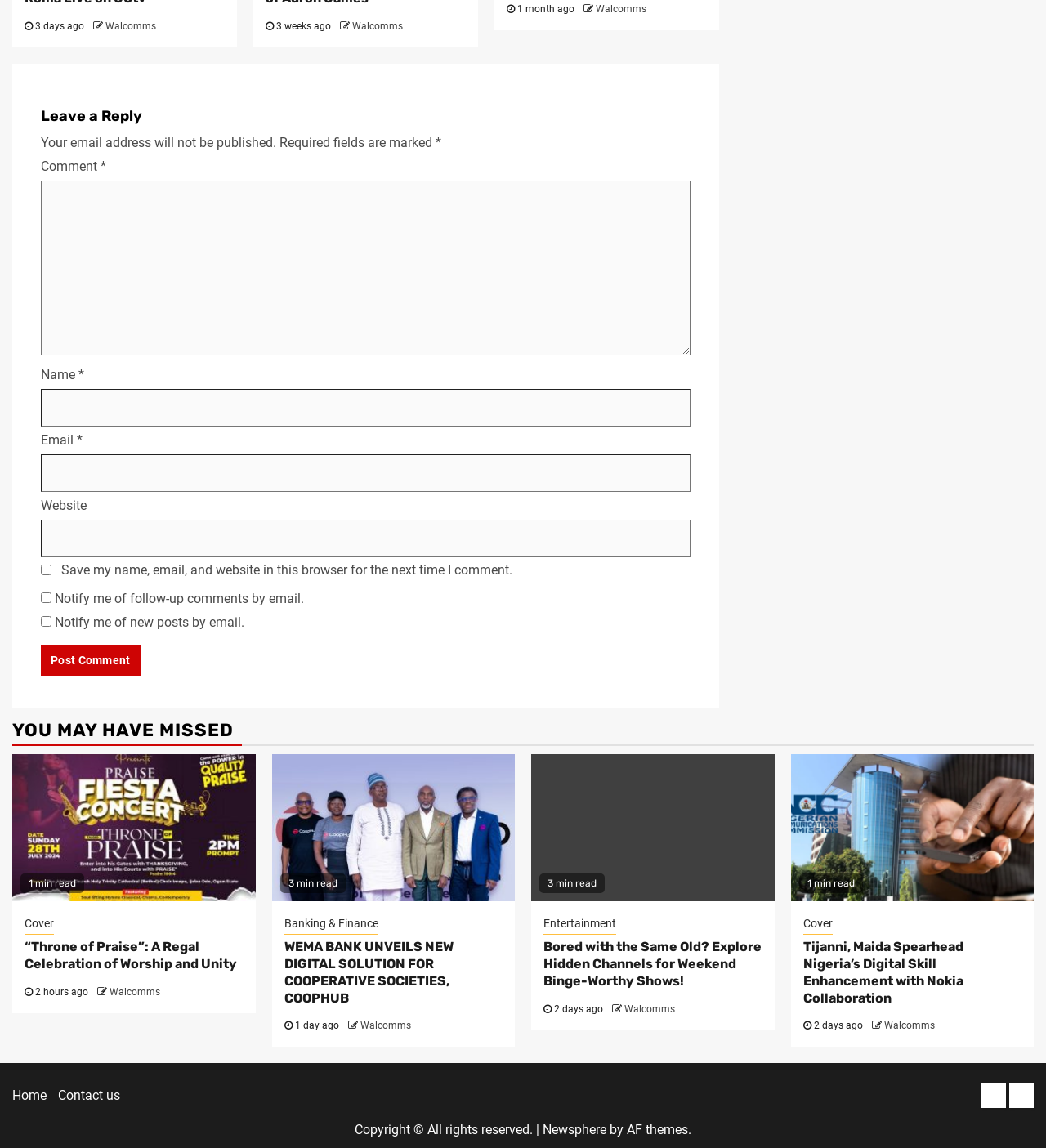Locate the bounding box coordinates of the element that should be clicked to execute the following instruction: "Go to the News page".

None